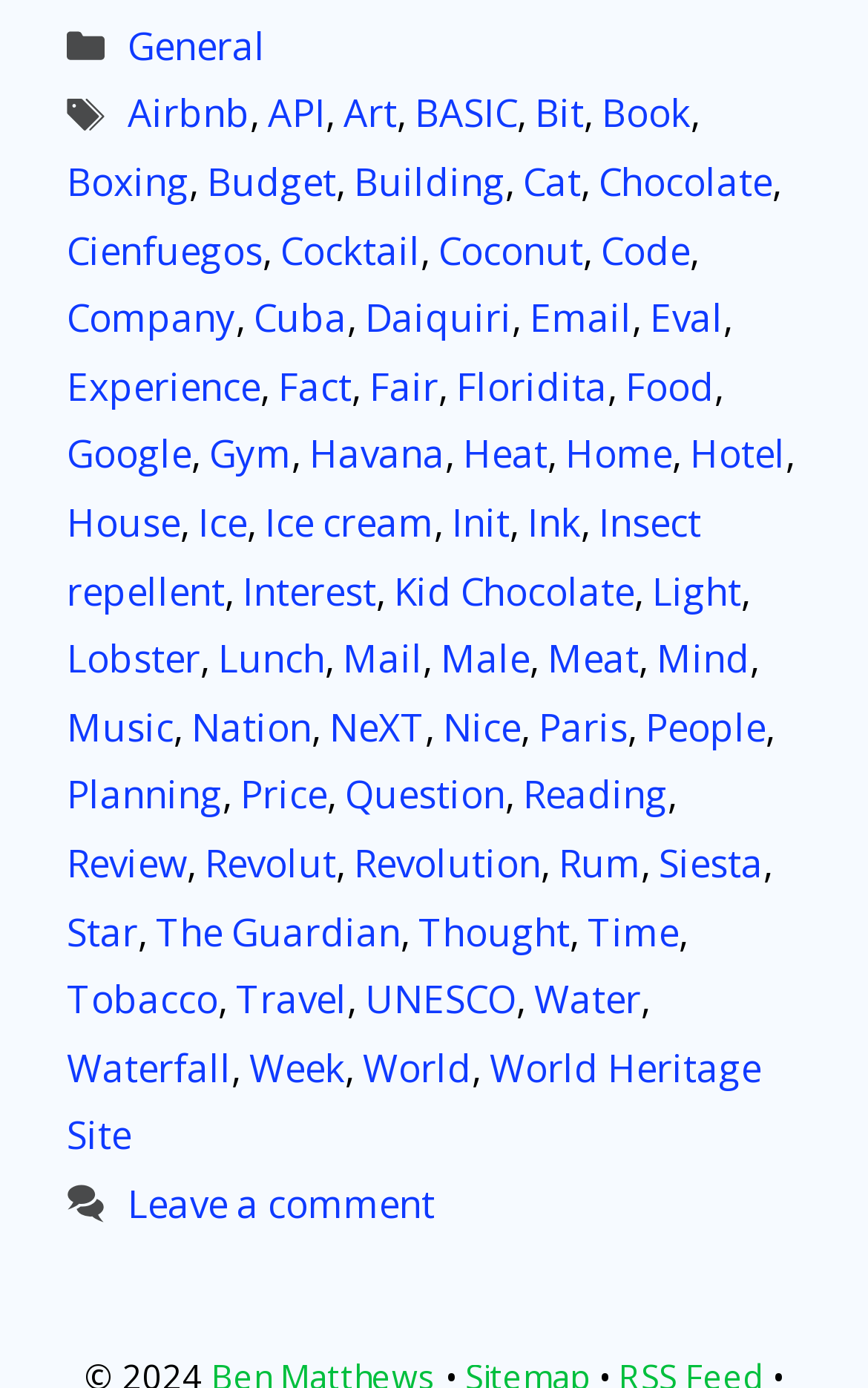Find the bounding box coordinates of the clickable element required to execute the following instruction: "Explore the 'Art' section". Provide the coordinates as four float numbers between 0 and 1, i.e., [left, top, right, bottom].

[0.395, 0.063, 0.457, 0.1]